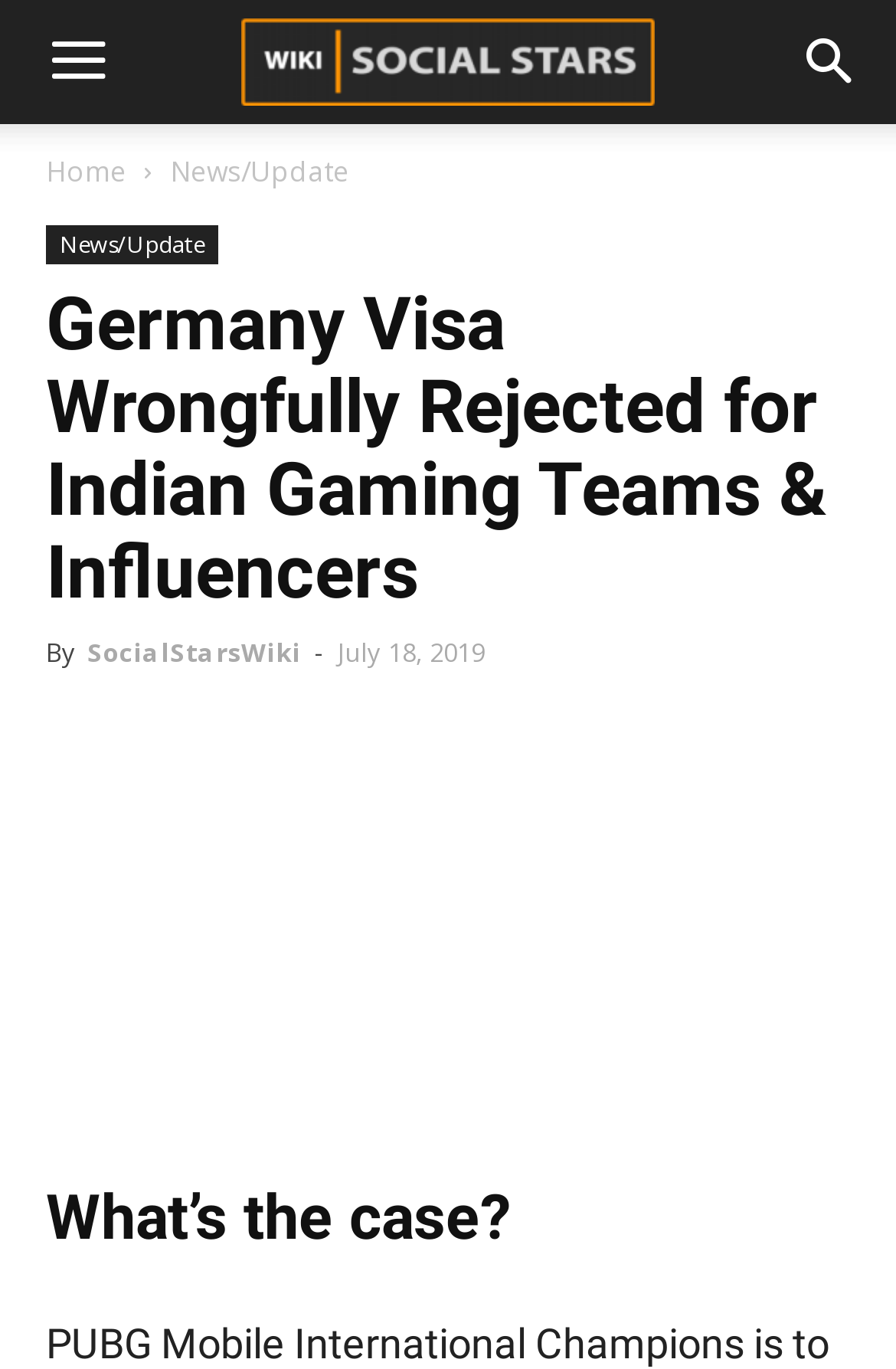What is the subheading of the article?
Refer to the image and answer the question using a single word or phrase.

What’s the case?